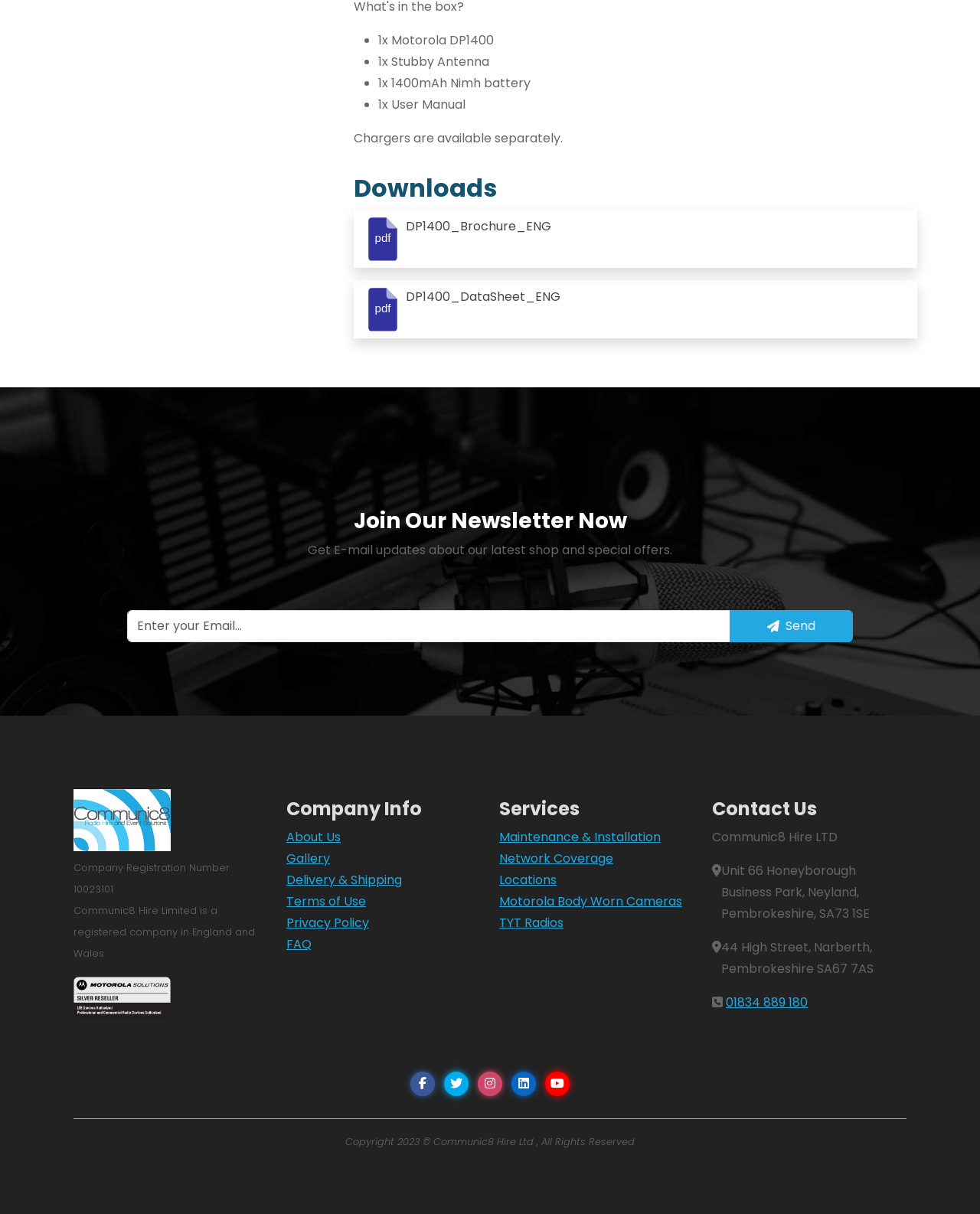Please locate the bounding box coordinates of the element that should be clicked to achieve the given instruction: "Download DP1400_Brochure_ENG".

[0.361, 0.173, 0.936, 0.221]